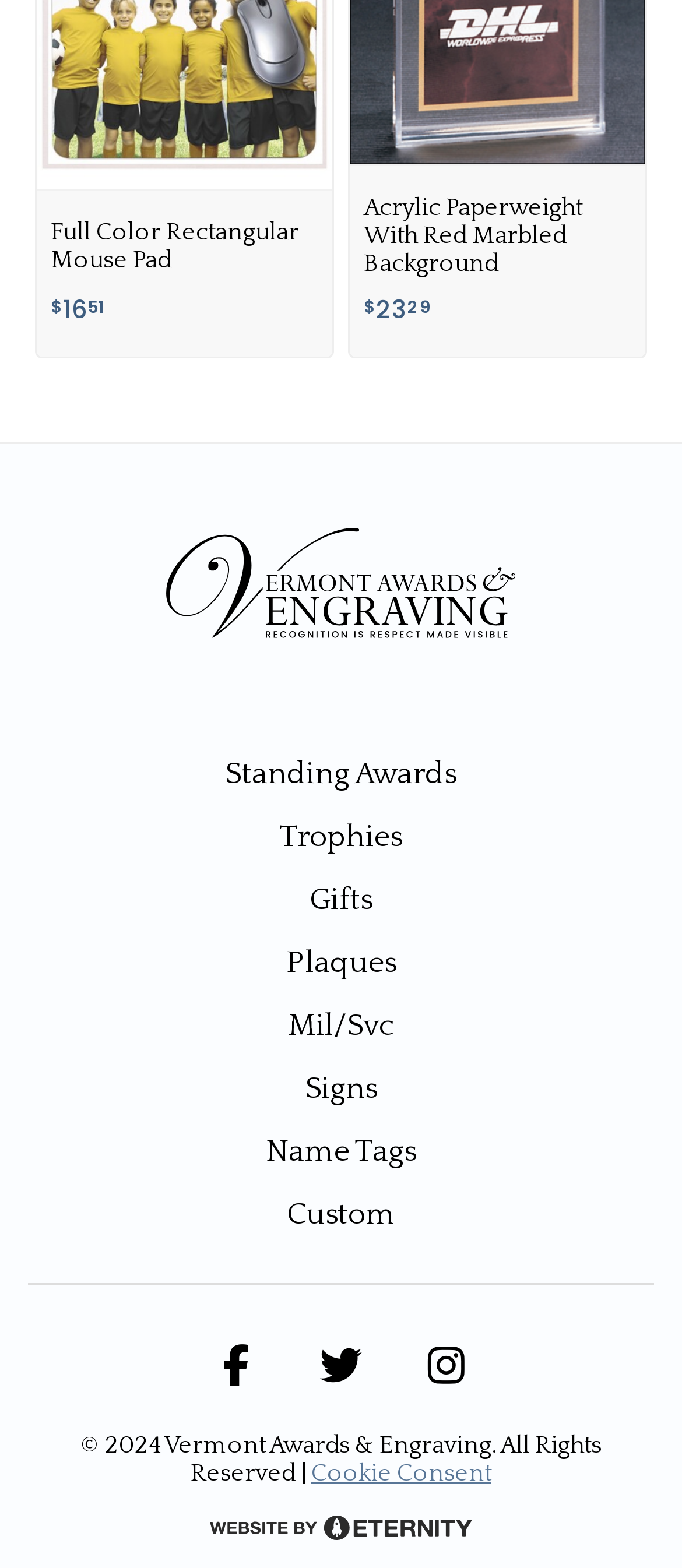What social media platforms does this website have a presence on?
Using the details from the image, give an elaborate explanation to answer the question.

The webpage provides links to the website's social media profiles, including 'Find us on Facebook', 'Follow us on Twitter', and 'Follow us on Instagram', indicating that the website has a presence on these three platforms.